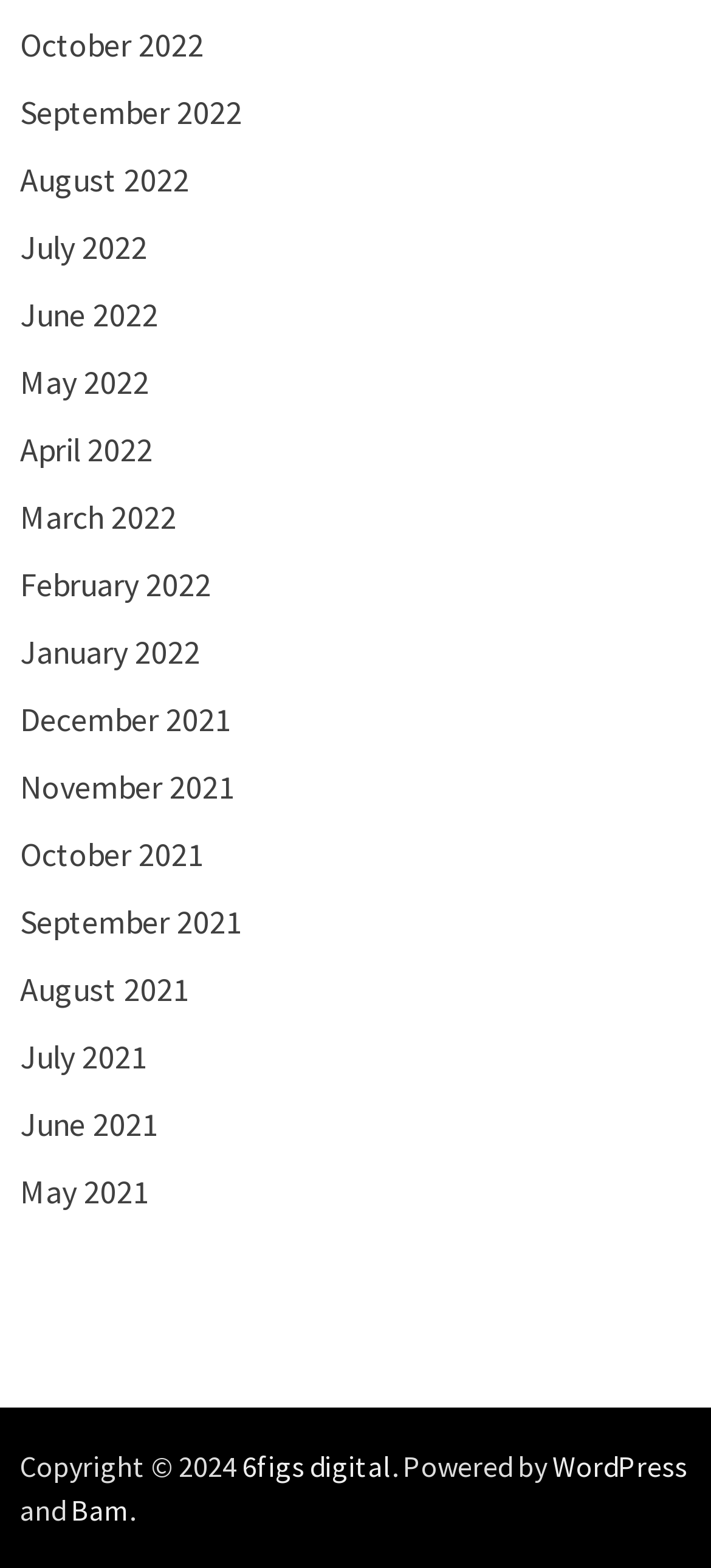How many links are there at the bottom of the webpage?
Identify the answer in the screenshot and reply with a single word or phrase.

4